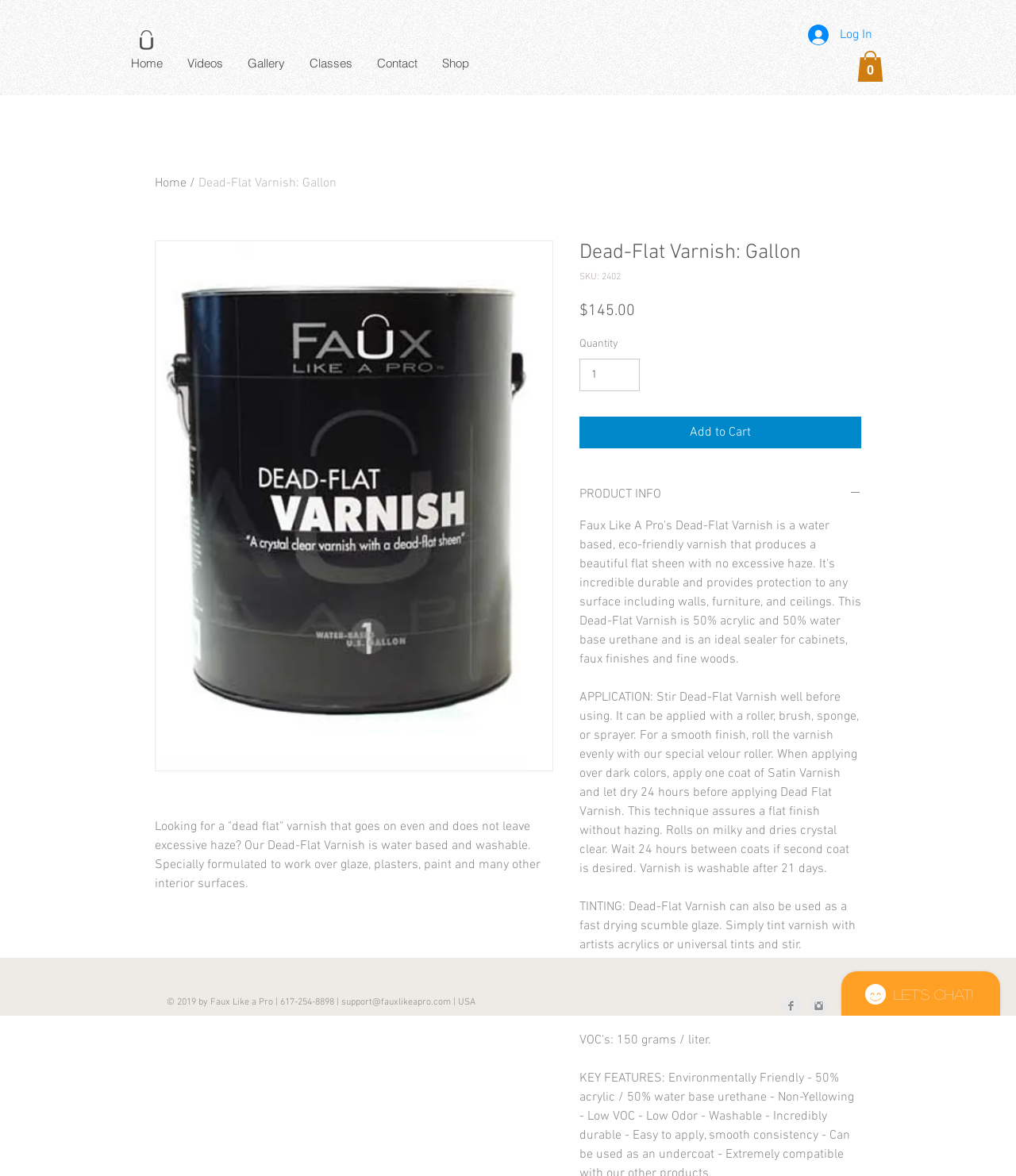Specify the bounding box coordinates of the area that needs to be clicked to achieve the following instruction: "Click the 'Log In' button".

[0.784, 0.017, 0.87, 0.043]